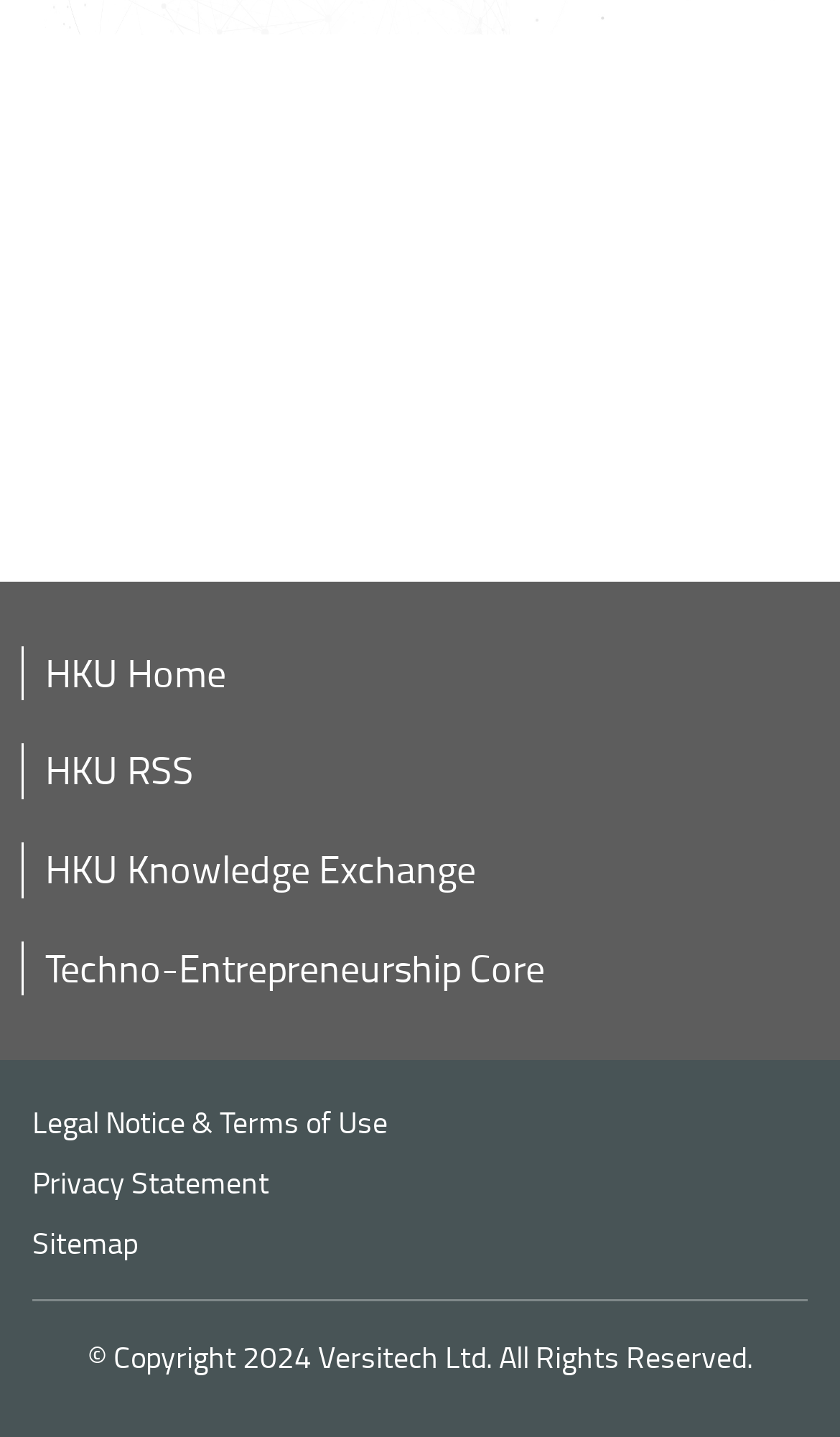What is the heading at the top of the page?
Use the screenshot to answer the question with a single word or phrase.

Work with us